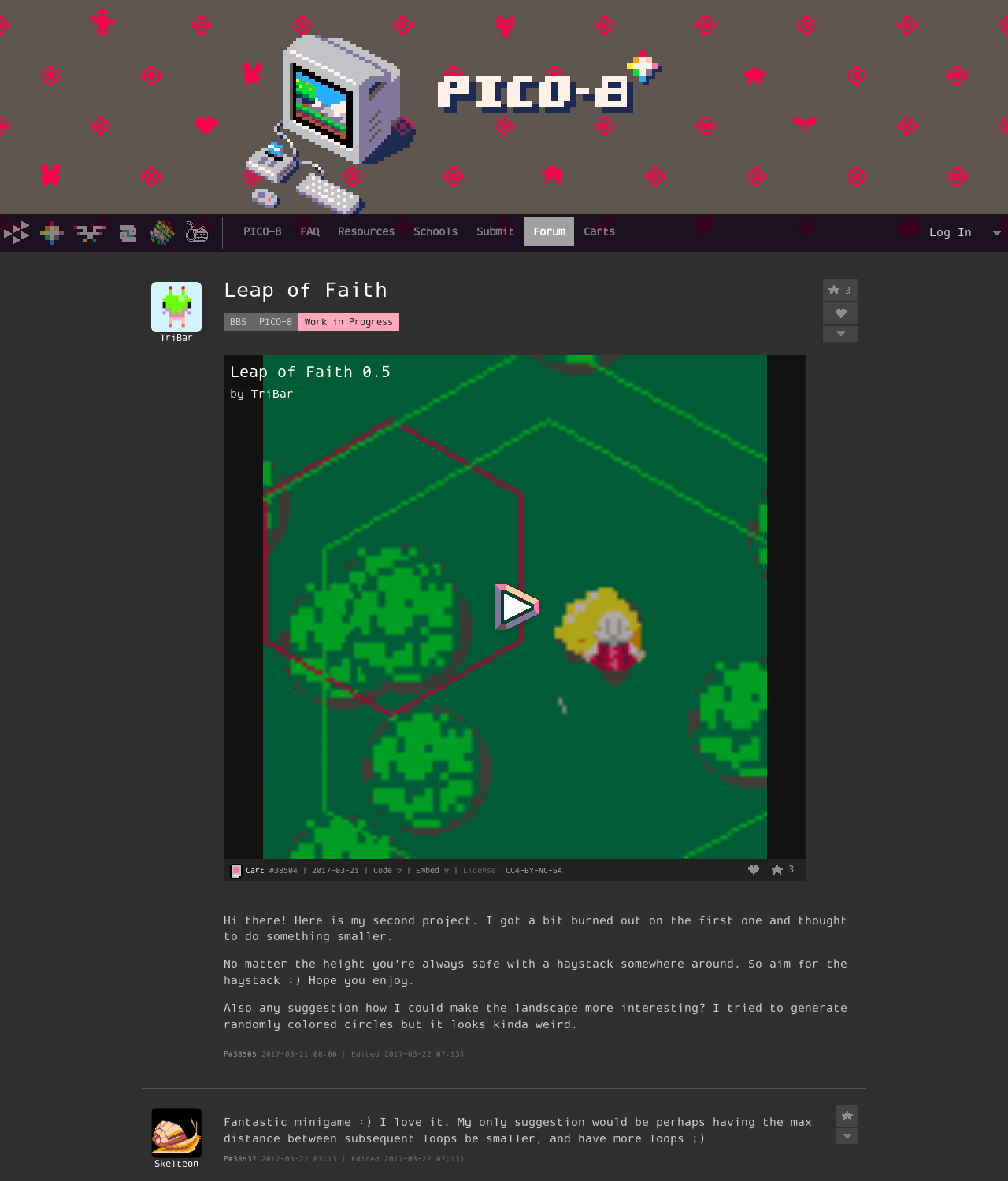Using details from the image, please answer the following question comprehensively:
What is the name of the platform where the game is hosted?

The name of the platform where the game is hosted is 'PICO-8', which can be found by looking at the top navigation bar of the webpage, where it says 'PICO-8'.